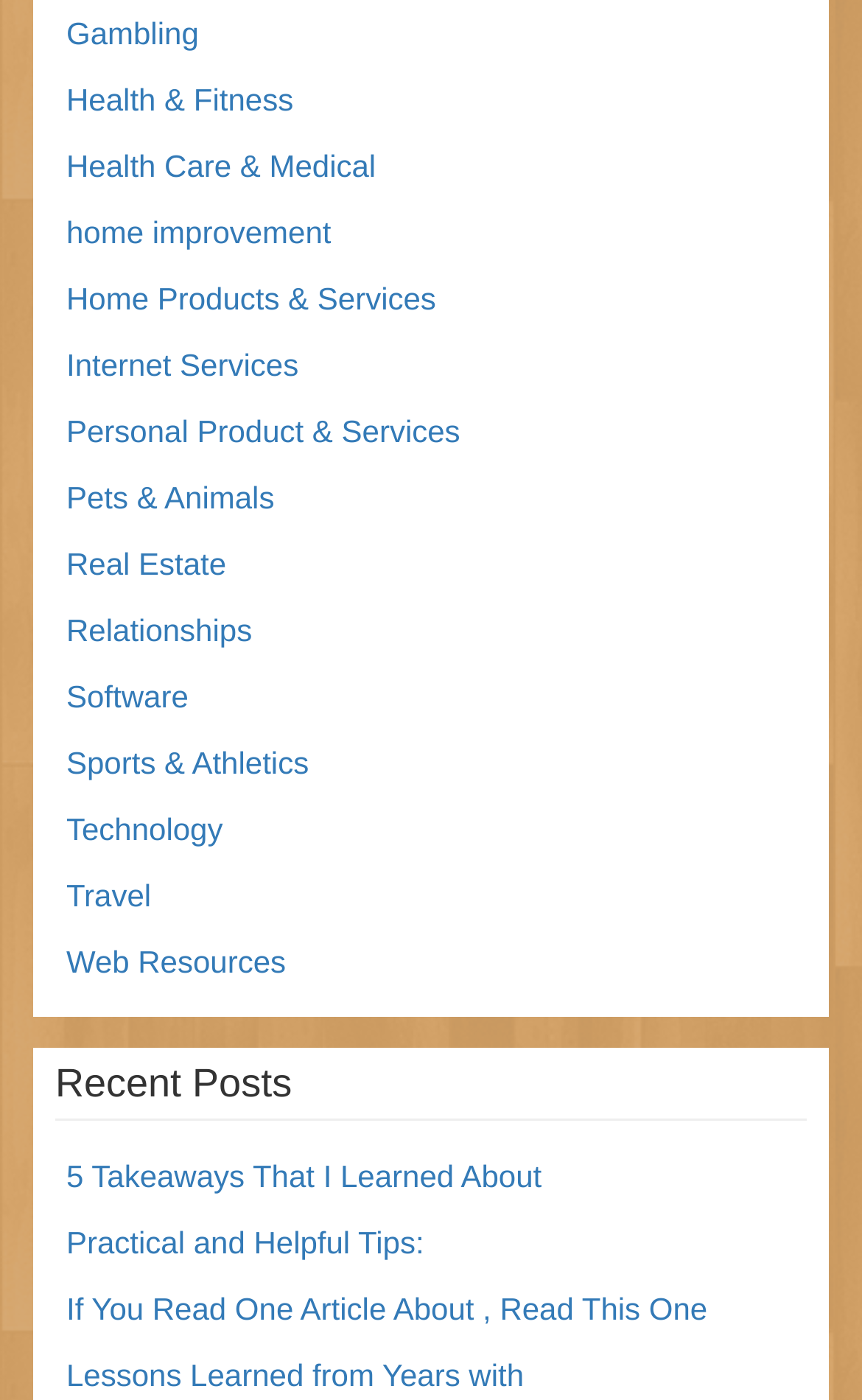Please identify the bounding box coordinates of the element that needs to be clicked to execute the following command: "Contact via email". Provide the bounding box using four float numbers between 0 and 1, formatted as [left, top, right, bottom].

None